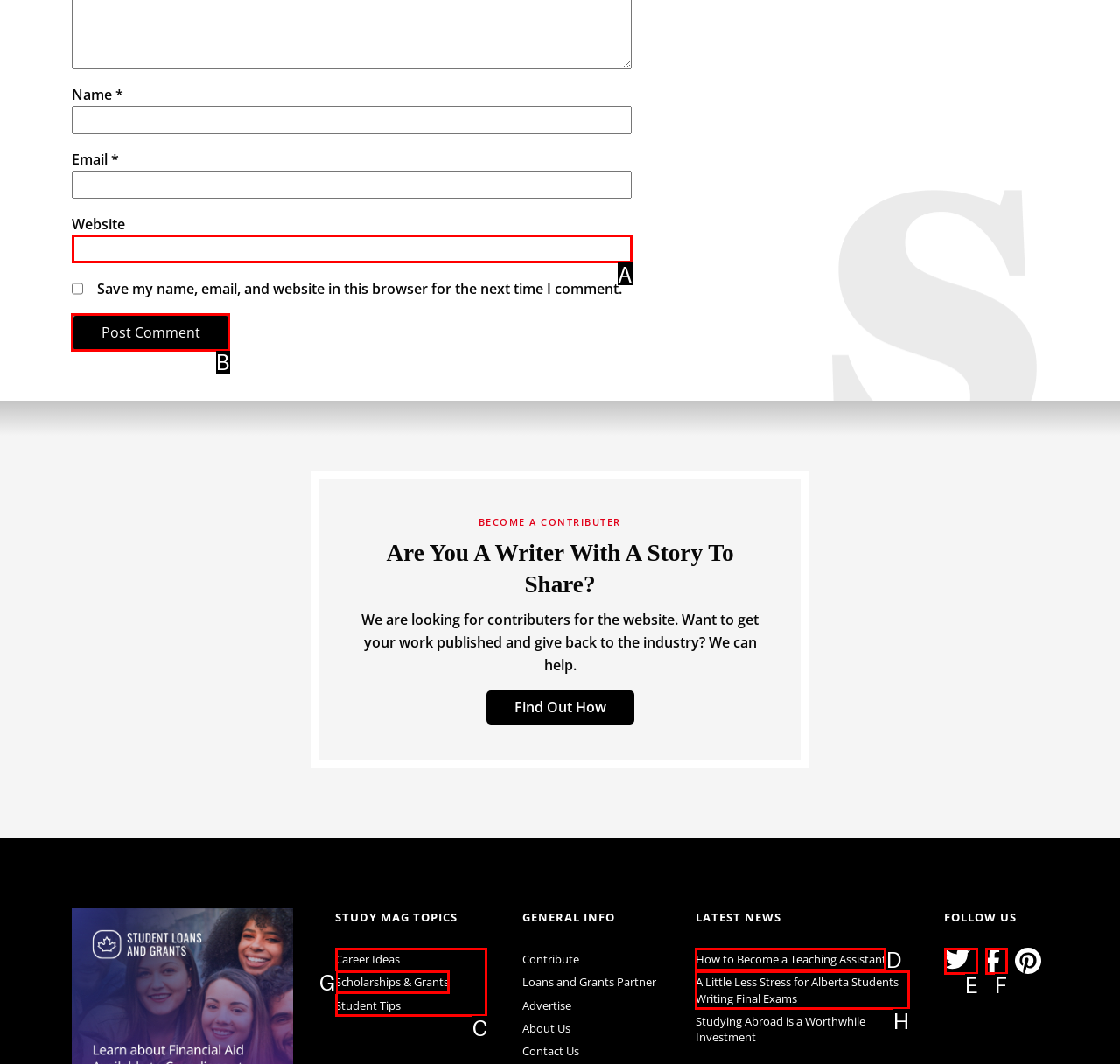Identify the correct HTML element to click for the task: Click the 'Post Comment' button. Provide the letter of your choice.

B